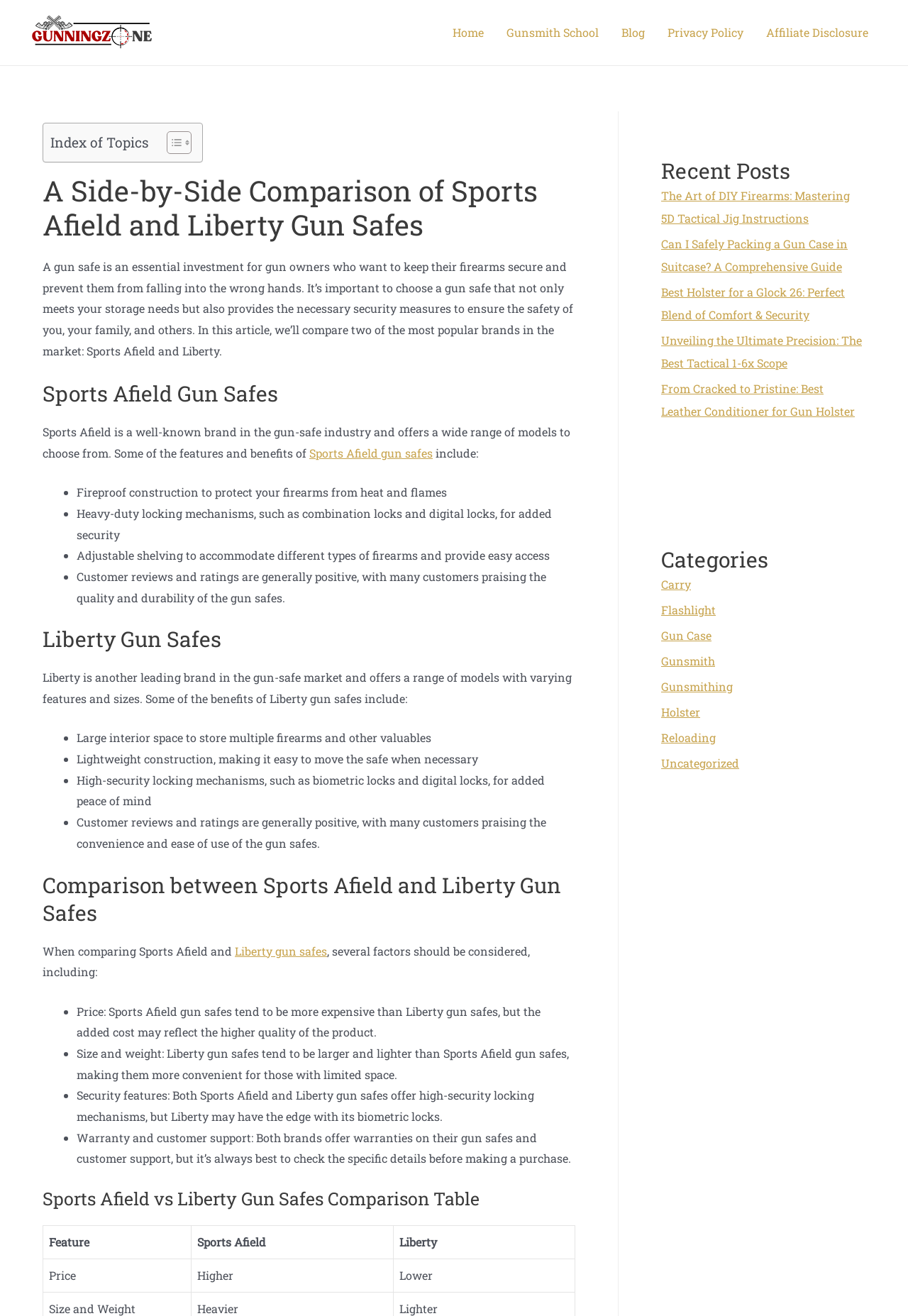Locate the bounding box coordinates of the clickable region necessary to complete the following instruction: "Check the recent post 'The Art of DIY Firearms: Mastering 5D Tactical Jig Instructions'". Provide the coordinates in the format of four float numbers between 0 and 1, i.e., [left, top, right, bottom].

[0.728, 0.143, 0.936, 0.171]